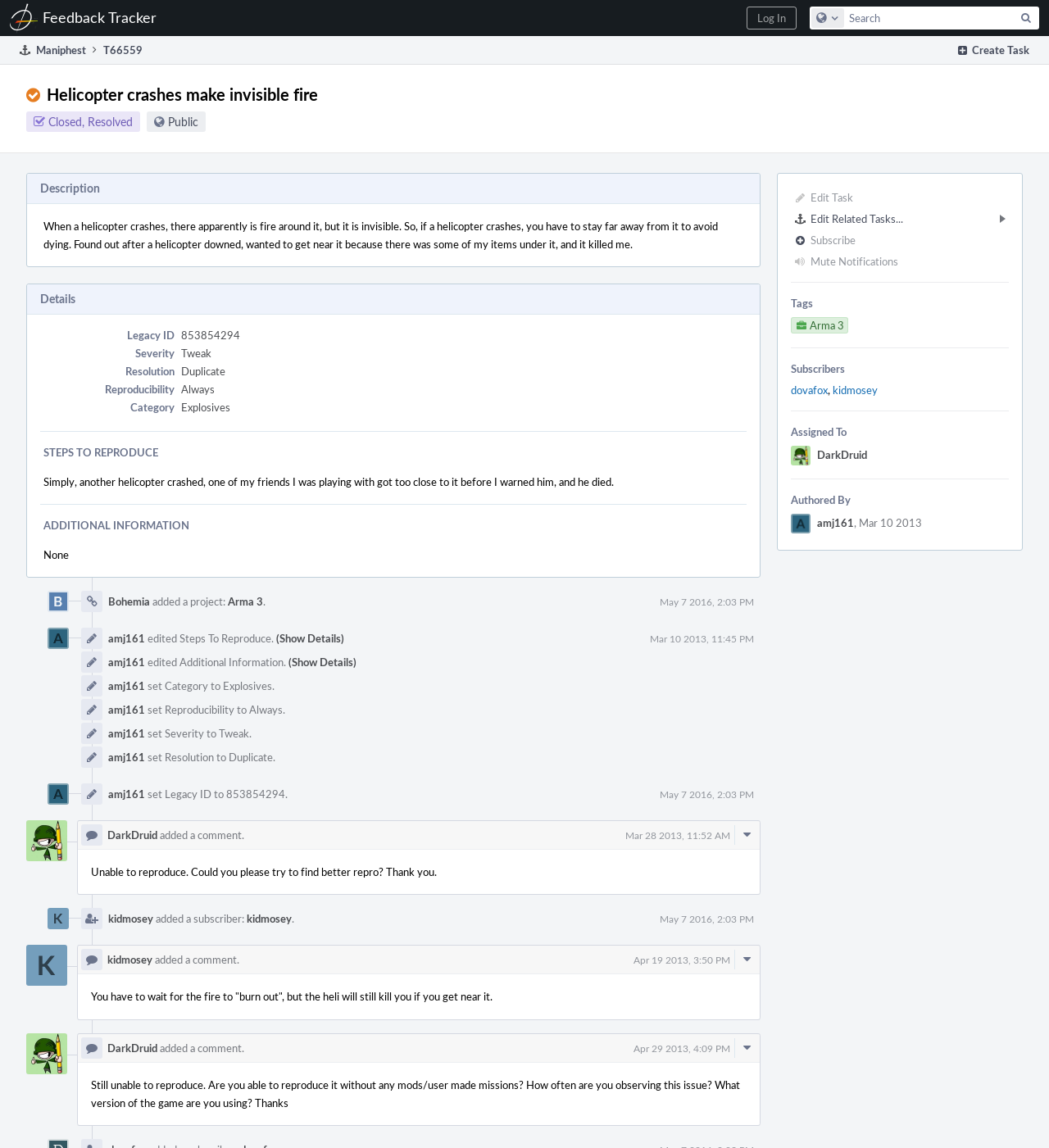Pinpoint the bounding box coordinates of the area that should be clicked to complete the following instruction: "View Alternative Fuel And Vehicle Technologies". The coordinates must be given as four float numbers between 0 and 1, i.e., [left, top, right, bottom].

None